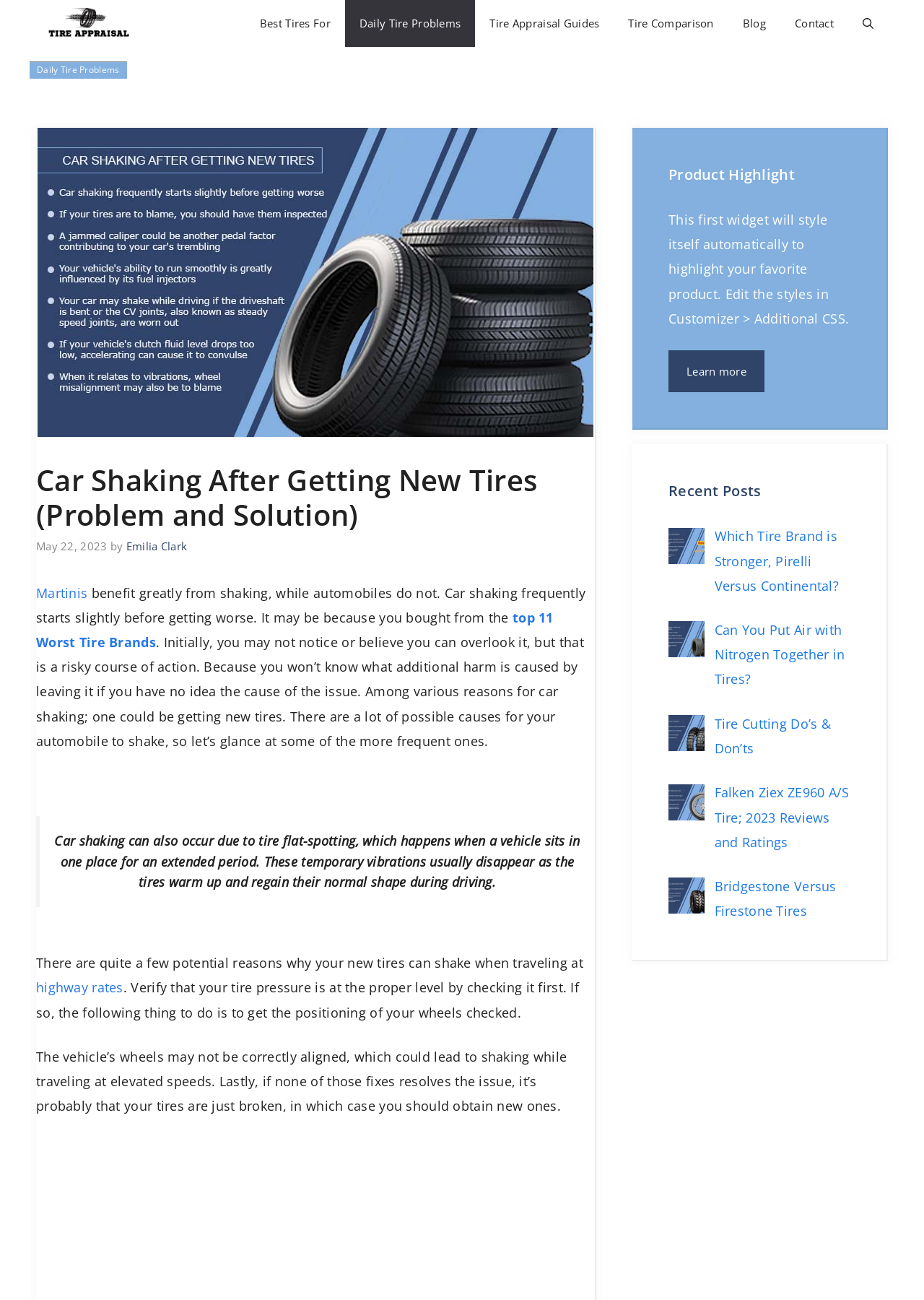Identify the bounding box coordinates for the element that needs to be clicked to fulfill this instruction: "View the 'Pirelli versus Continental' post". Provide the coordinates in the format of four float numbers between 0 and 1: [left, top, right, bottom].

[0.773, 0.406, 0.908, 0.457]